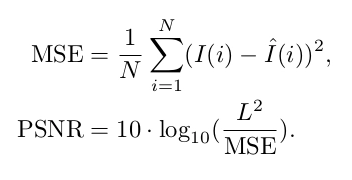What unit is PSNR expressed in?
Based on the image, answer the question with as much detail as possible.

PSNR is expressed in decibels (dB), which is a critical metric for evaluating the quality of reconstructed images, indicating the ratio between the maximum possible power of a signal and the power of corrupting noise.